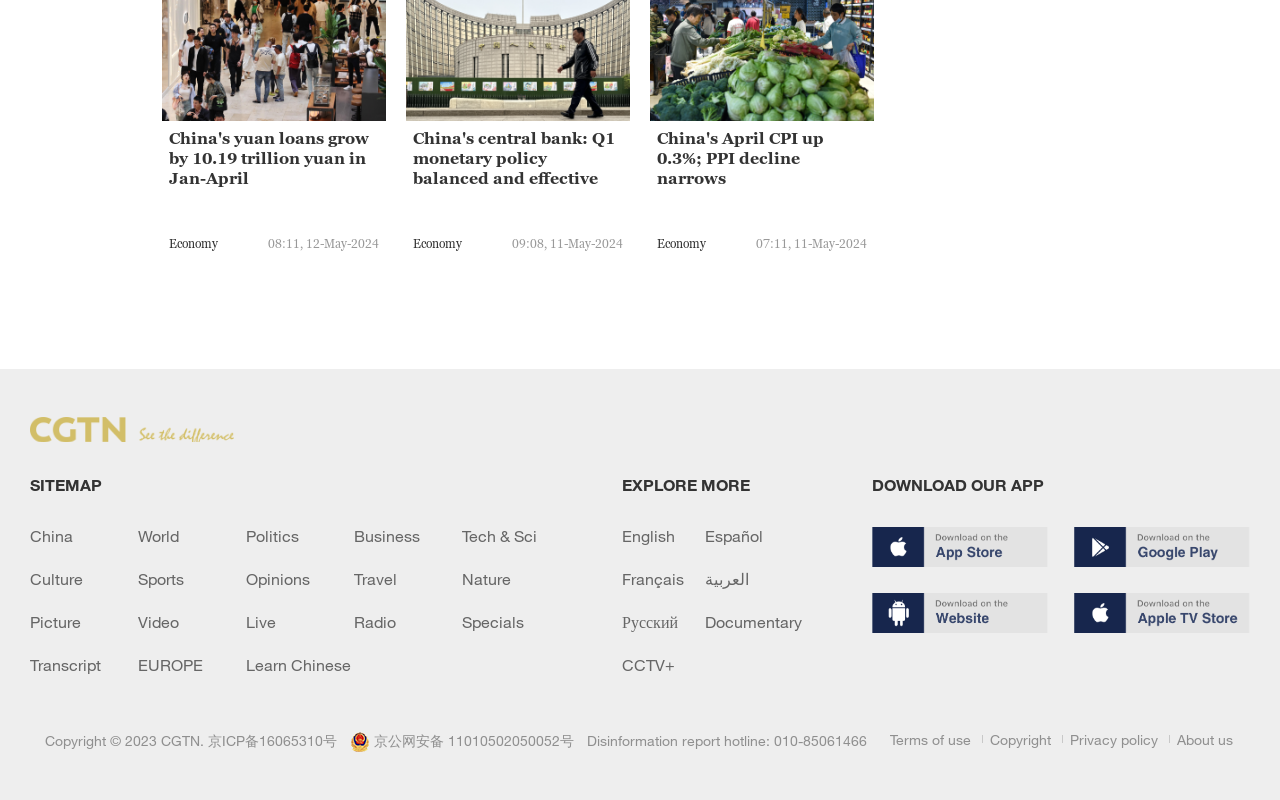Find the bounding box coordinates for the HTML element described in this sentence: "Learn Chinese". Provide the coordinates as four float numbers between 0 and 1, in the format [left, top, right, bottom].

[0.192, 0.82, 0.277, 0.842]